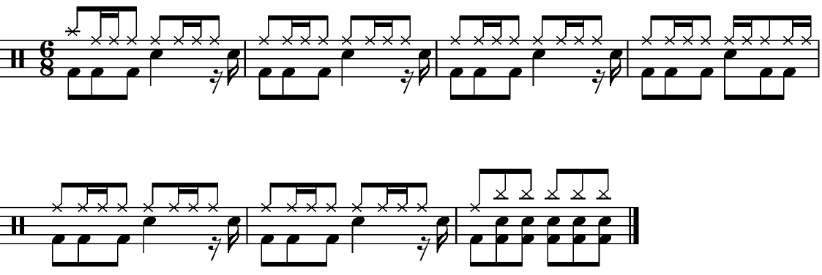Provide an in-depth description of the image.

The image displays a musical score notated in 6/8 time, featuring two distinct sections divided by a double bar line. The upper section consists of rhythmic patterns involving a combination of quarter notes, eighth notes, and rests, accentuated by various expressive markings. The lower section introduces a new motif, maintaining the same time signature but presenting a different rhythmic texture. Both sections are adorned with decorative elements such as articulations and dynamics, which enhance the overall performance nuances. This score serves as an example in a musical context, illustrating how various rhythmic phrases can be structured within a compound meter.